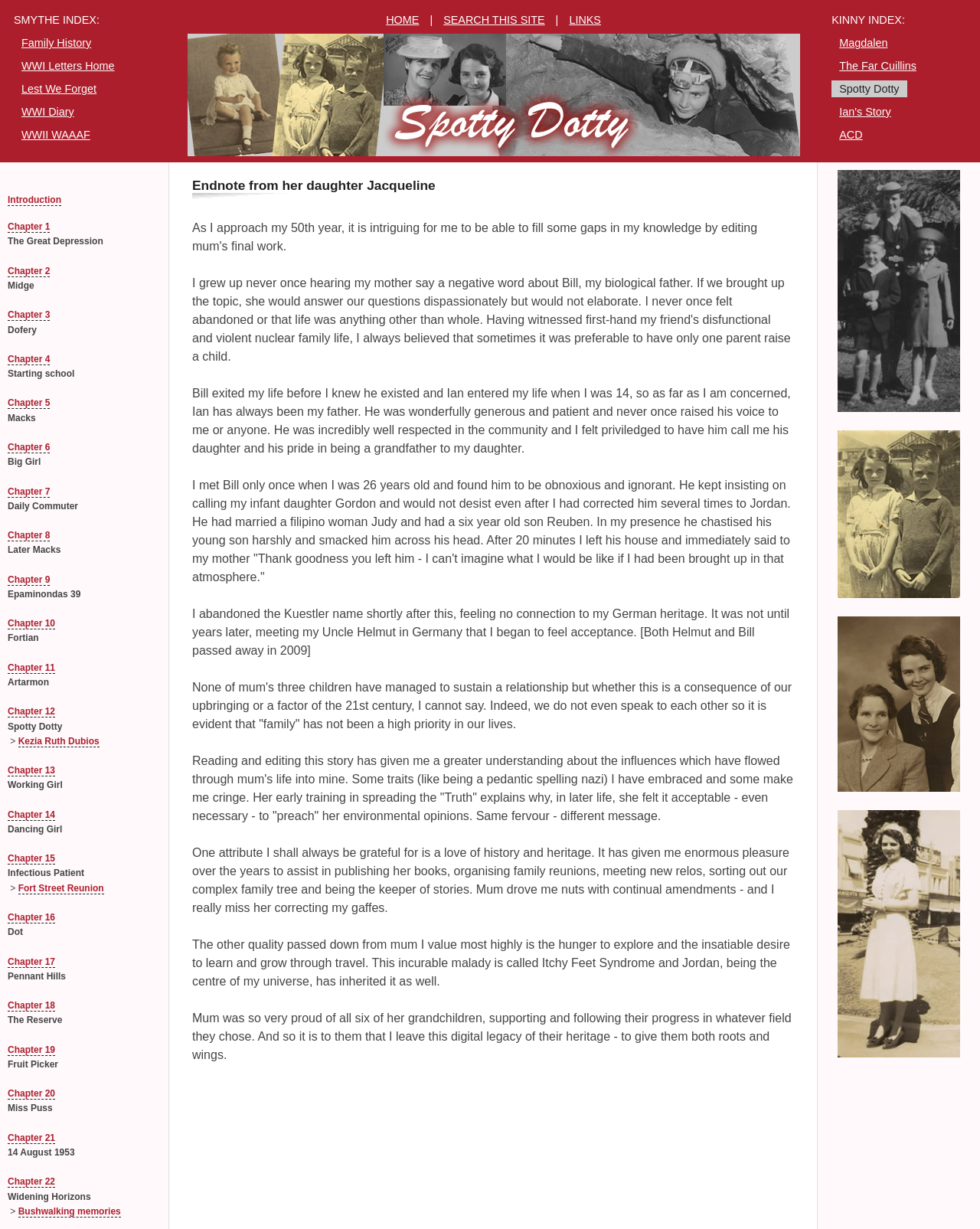Use a single word or phrase to answer the following:
What is the name of the author's daughter?

Jacqueline